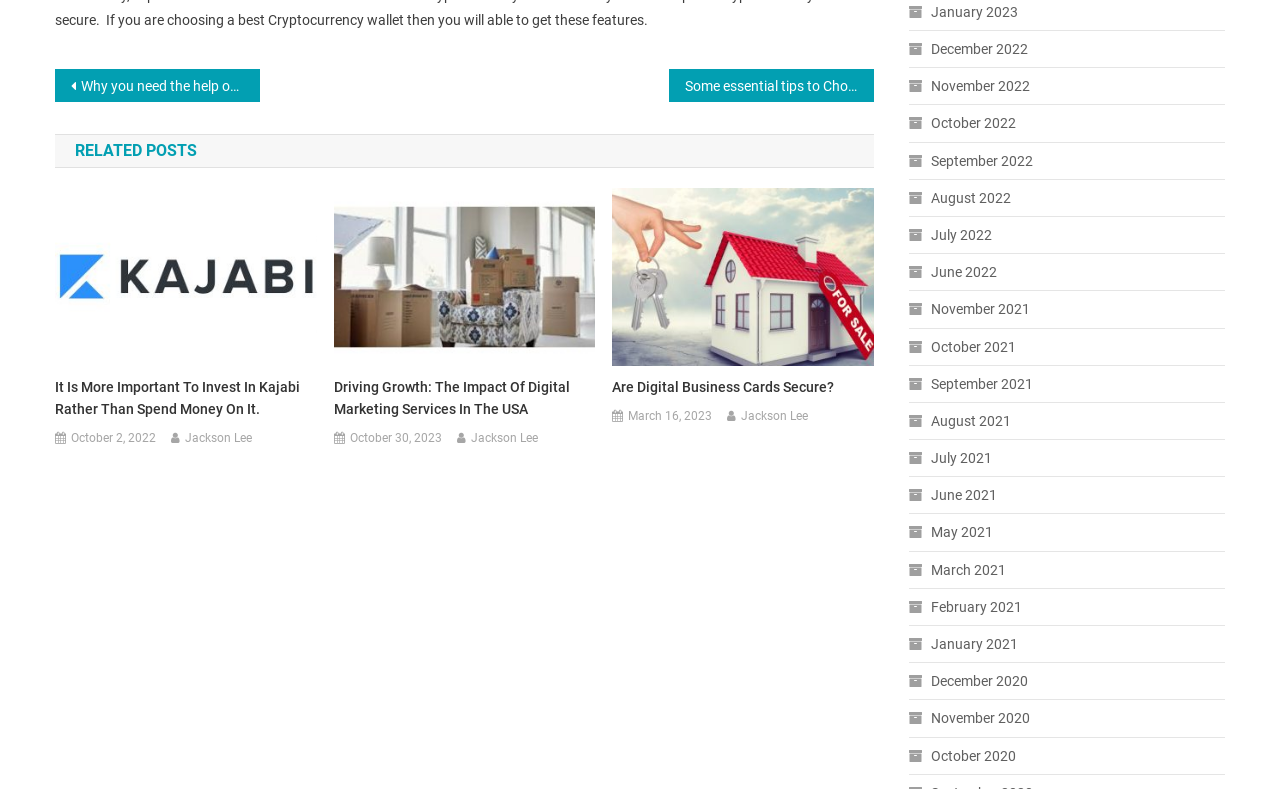Please respond in a single word or phrase: 
How many related posts are there?

6